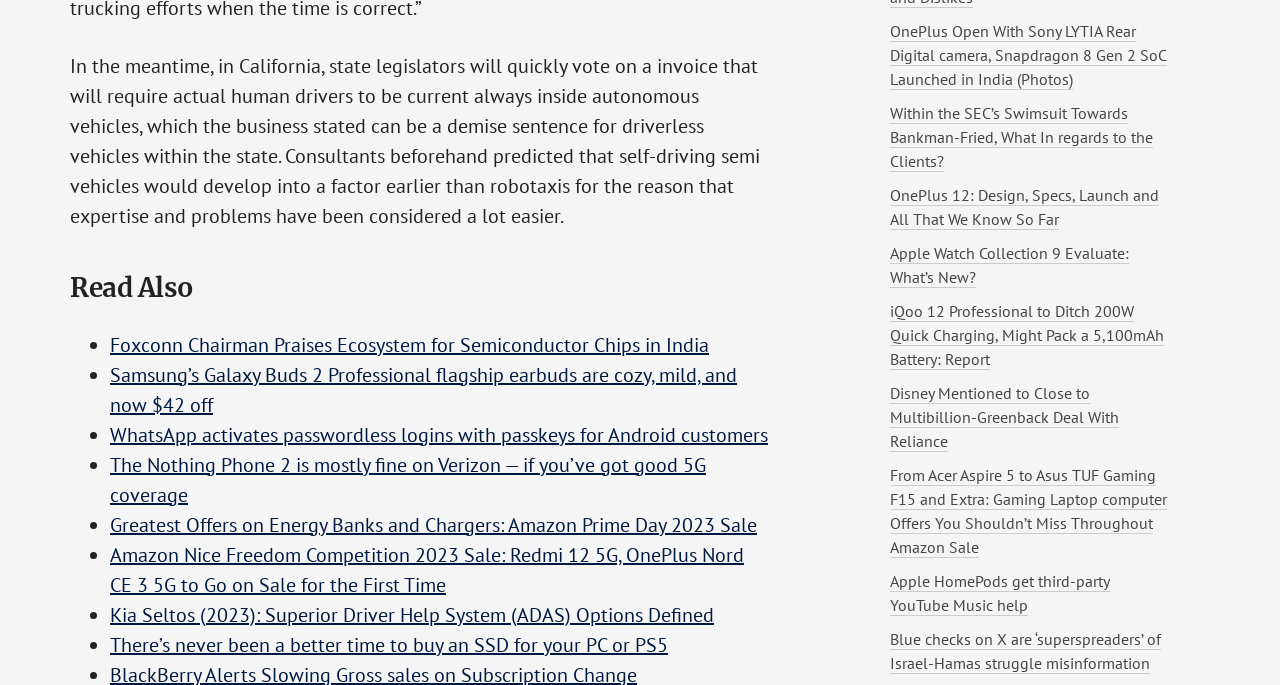Determine the bounding box coordinates of the clickable element to achieve the following action: 'Learn about Samsung’s Galaxy Buds 2 Pro flagship earbuds'. Provide the coordinates as four float values between 0 and 1, formatted as [left, top, right, bottom].

[0.086, 0.528, 0.576, 0.61]